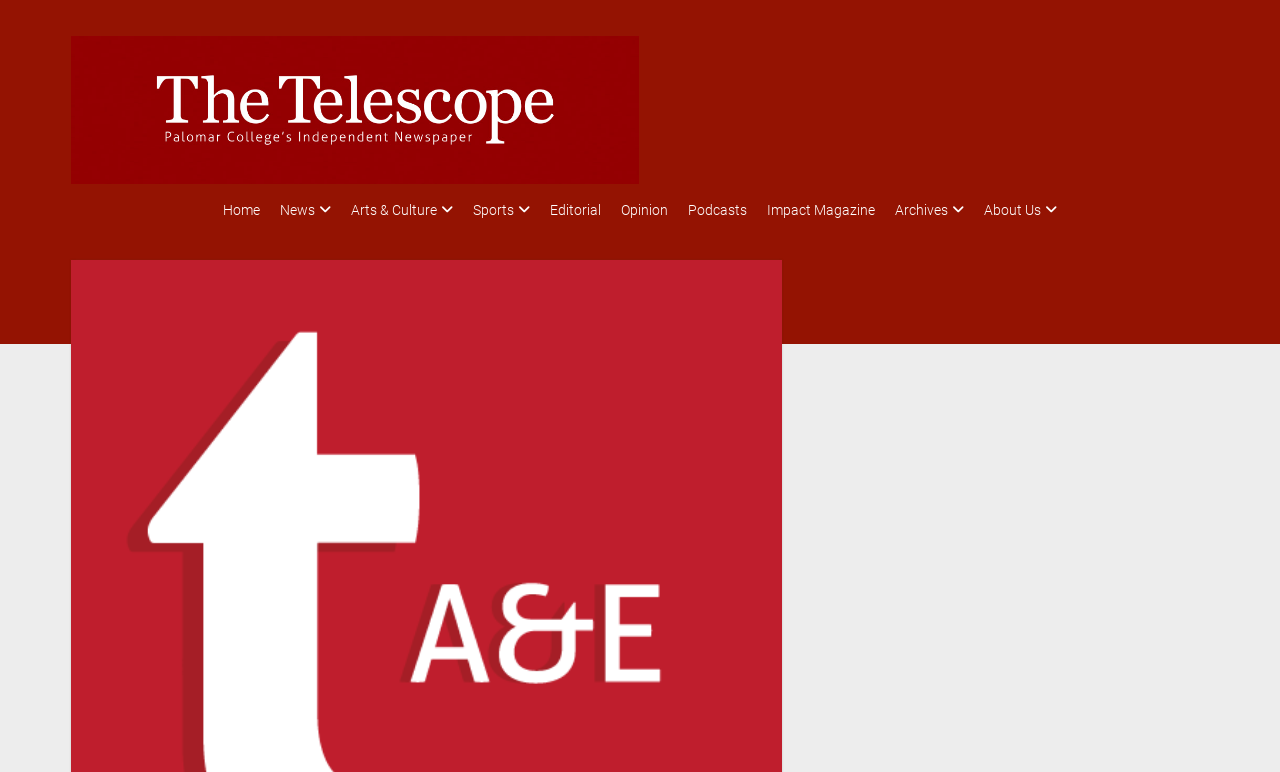Give a complete and precise description of the webpage's appearance.

The webpage is a news website called "The Telescope" with a focus on Taylor's rise to fame. At the top left corner, there is a brand logo image with the text "The Telescope" next to it, which is also a link. Below the logo, there is a navigation menu with several links, including "Home", "News", "General", "Campus Events", and more. These links are arranged horizontally and are divided into categories such as "Arts & Culture", "Sports", and "Editorial".

Under the navigation menu, there are more links organized into subcategories. For example, under "Arts & Culture", there are links to "Art Gallery", "Movies", "Music", and more. Similarly, under "Sports", there are links to "Men's Sports", "Women's Sports", and "Sports Features". This pattern continues for other categories like "Editorial", "Opinion", and "Podcasts".

At the bottom right corner of the page, there are links to "About Us", "Archives", and "Impact Magazine". The "About Us" section has further links to "About", "The Telescope Newspaper Policy", "Telescope Copyright", and more.

Overall, the webpage has a simple and organized layout, with a focus on providing easy access to various news categories and sections.